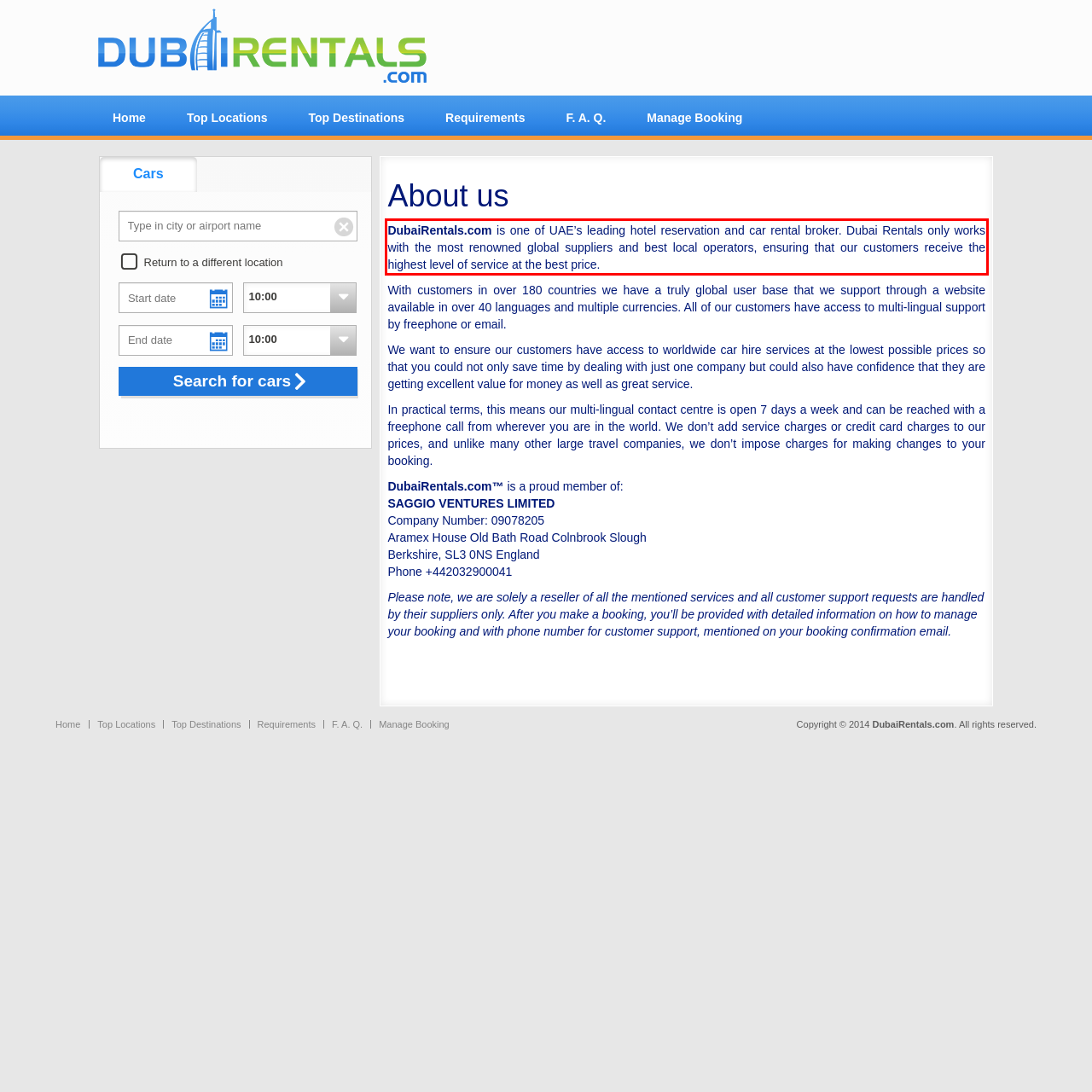Examine the screenshot of the webpage, locate the red bounding box, and generate the text contained within it.

DubaiRentals.com is one of UAE’s leading hotel reservation and car rental broker. Dubai Rentals only works with the most renowned global suppliers and best local operators, ensuring that our customers receive the highest level of service at the best price.